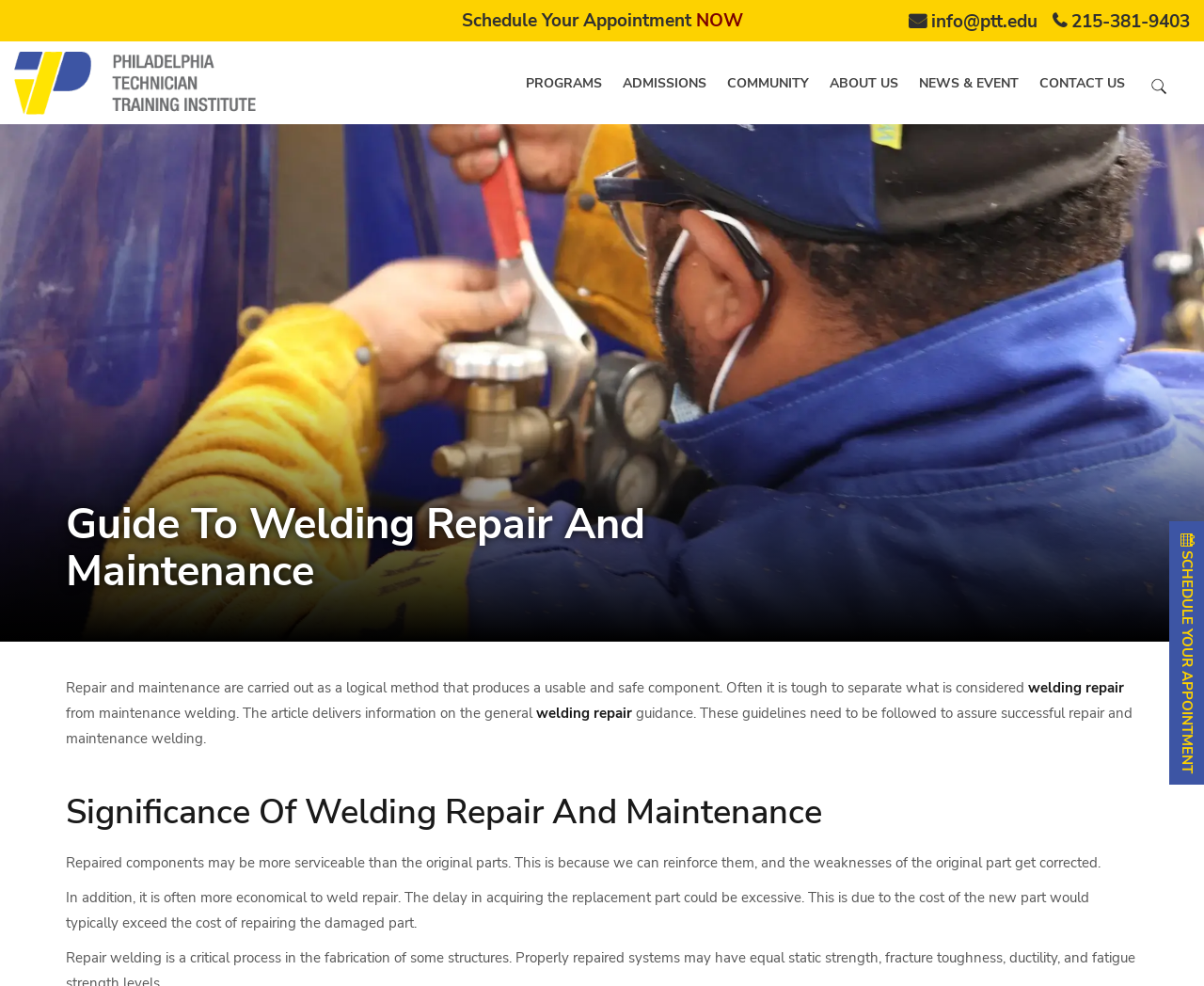Using the description: "SCHEDULE YOUR APPOINTMENT", determine the UI element's bounding box coordinates. Ensure the coordinates are in the format of four float numbers between 0 and 1, i.e., [left, top, right, bottom].

[0.978, 0.54, 0.994, 0.784]